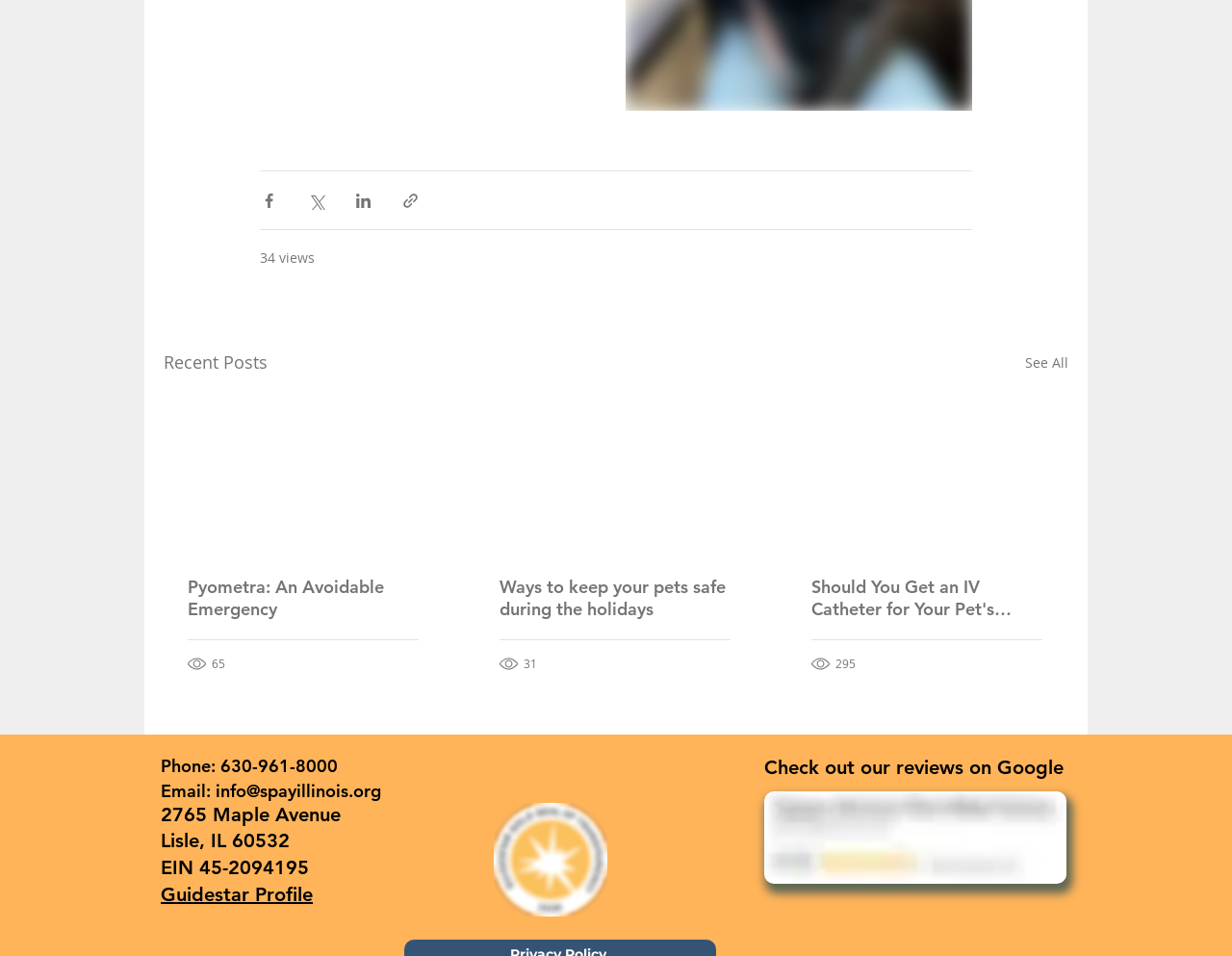Please locate the bounding box coordinates of the element that needs to be clicked to achieve the following instruction: "Check out the Guidestar Profile". The coordinates should be four float numbers between 0 and 1, i.e., [left, top, right, bottom].

[0.13, 0.923, 0.254, 0.948]